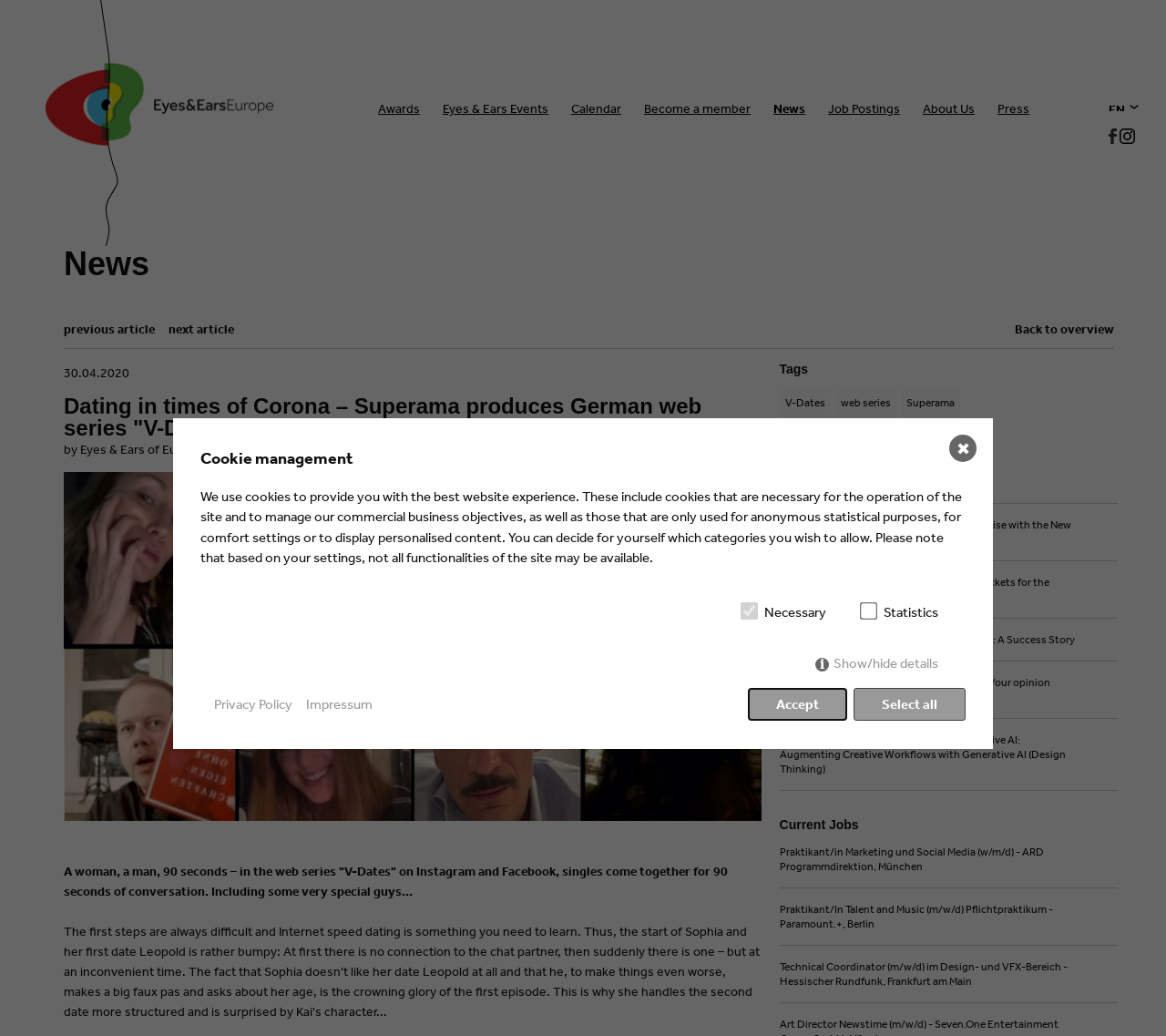Generate a comprehensive caption for the webpage you are viewing.

This webpage is about the "V-Dates" web series, a dating show that takes place in times of Corona. The page is divided into several sections. At the top, there is a navigation bar with links to "Awards", "Eyes & Ears Events", "Calendar", "Become a member", "News", "Job Postings", "About Us", and "Press". On the top right, there is a language selection option with links to "EN" and "DE", as well as social media links to "Facebook" and "Instagram".

Below the navigation bar, there is a heading that reads "News" and a link to "previous article" and "next article". The main content of the page is an article about the "V-Dates" web series, which is produced by Superama. The article describes the show as a 90-second conversation between singles on Instagram and Facebook, featuring special guys. There is also an image accompanying the article.

To the right of the article, there are several sections, including "Tags" with links to "V-Dates", "web series", and "Superama", "Further articles" with links to several news articles, and "Current Jobs" with links to job postings.

At the bottom of the page, there is a modal dialog for cookie management, which explains the use of cookies on the website and allows users to select which categories of cookies they wish to allow. There are also links to "Privacy Policy" and "Impressum" at the bottom of the page.